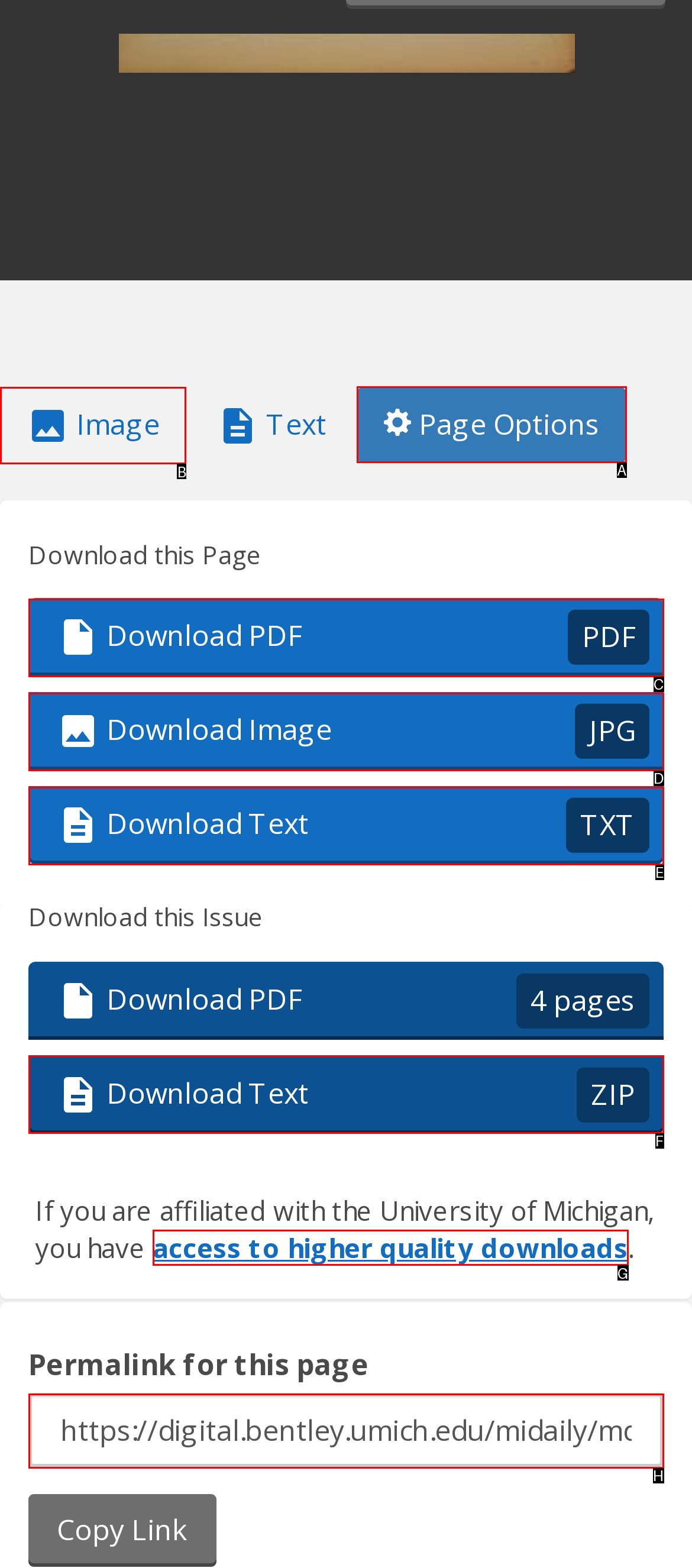Indicate the HTML element to be clicked to accomplish this task: Select the Image tab Respond using the letter of the correct option.

B